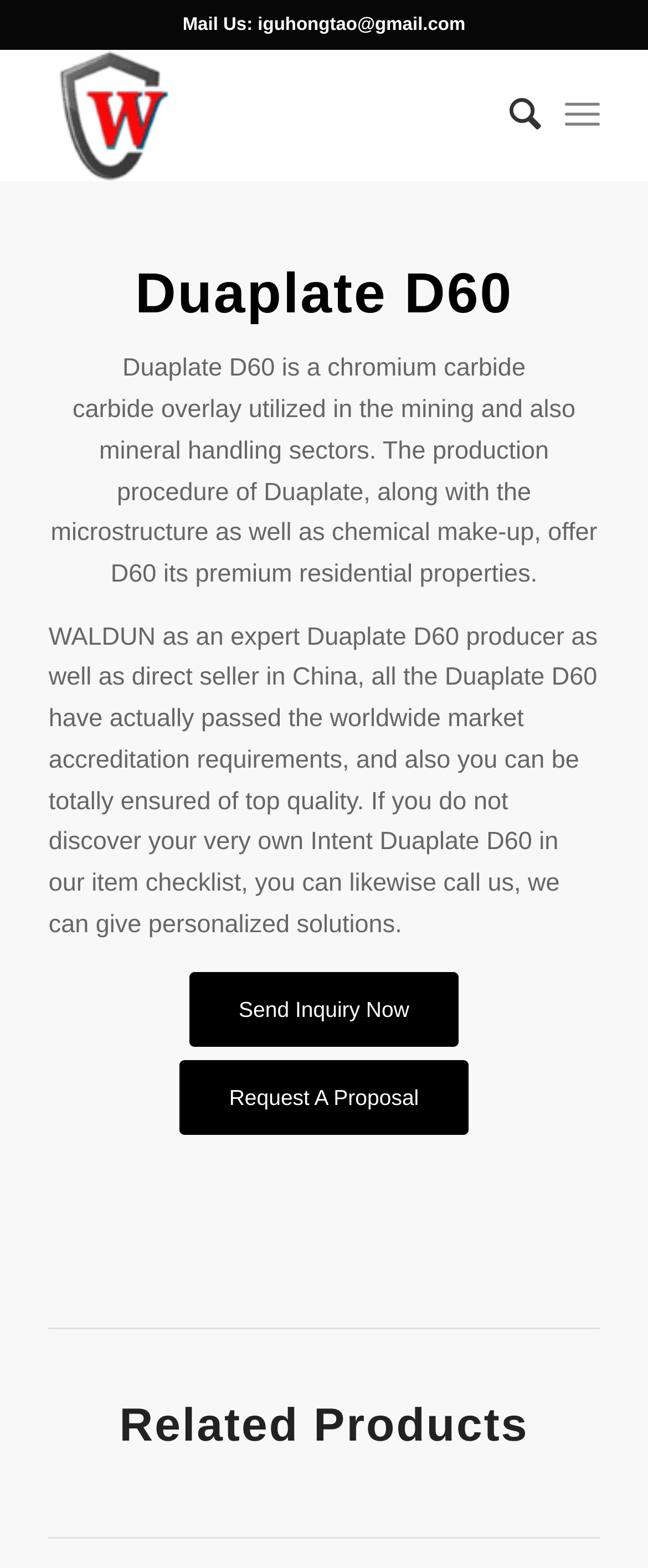What is Duaplate D60 used for?
Please provide a comprehensive and detailed answer to the question.

According to the text, 'Duaplate D60 is a chromium carbide carbide overlay utilized in the mining and also mineral handling sectors'.